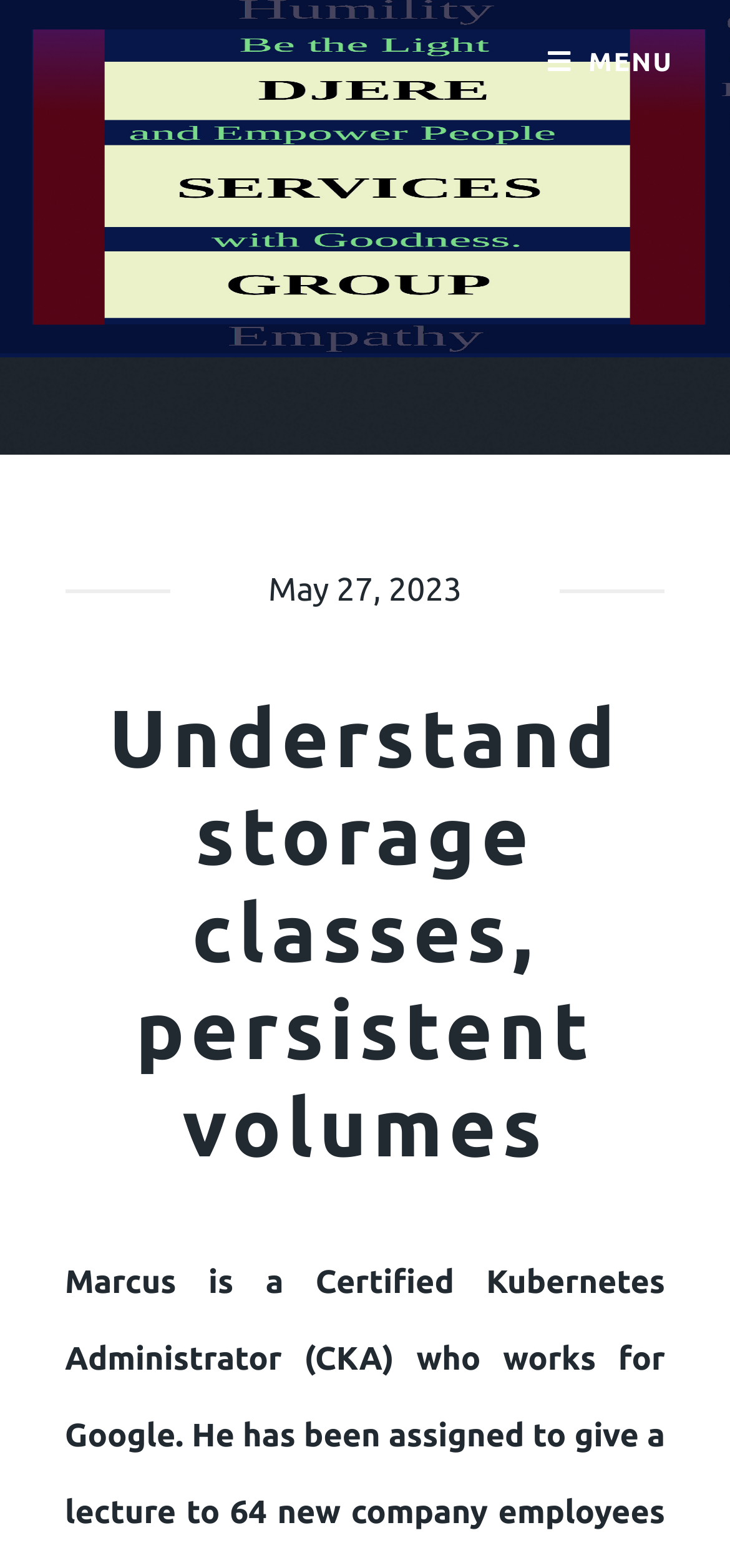Identify the bounding box of the UI component described as: "Menu".

[0.706, 0.016, 0.967, 0.065]